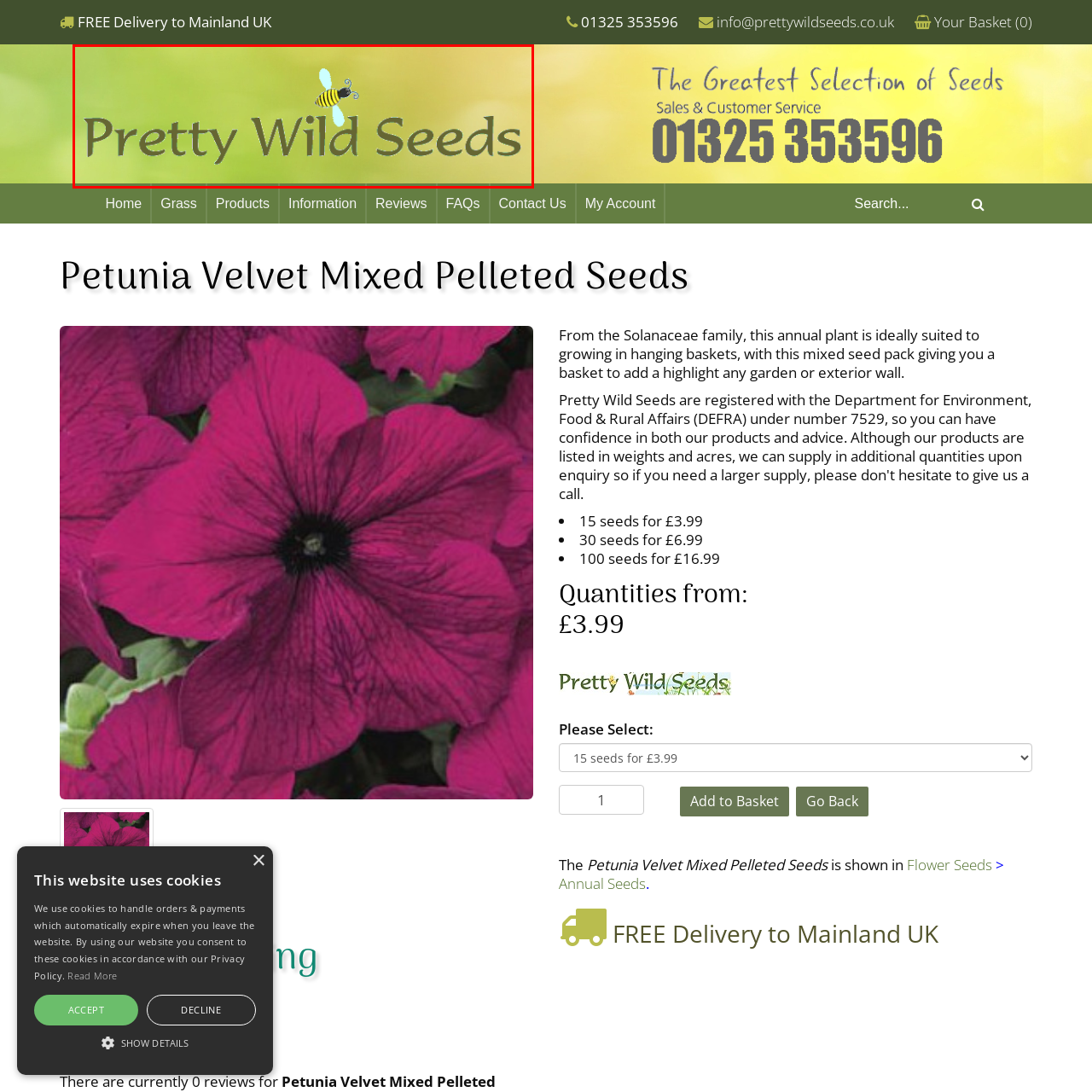Focus on the image surrounded by the red bounding box, please answer the following question using a single word or phrase: What is the tone of the logo's background?

Serene and inviting